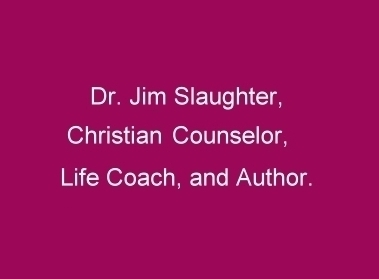Look at the image and answer the question in detail:
What is the theme of Dr. Jim Slaughter's services?

The caption emphasizes that Dr. Slaughter's services, including counseling and life coaching, are focused on helping individuals achieve personal growth and providing support, which is reinforced by the visual representation of his credentials.